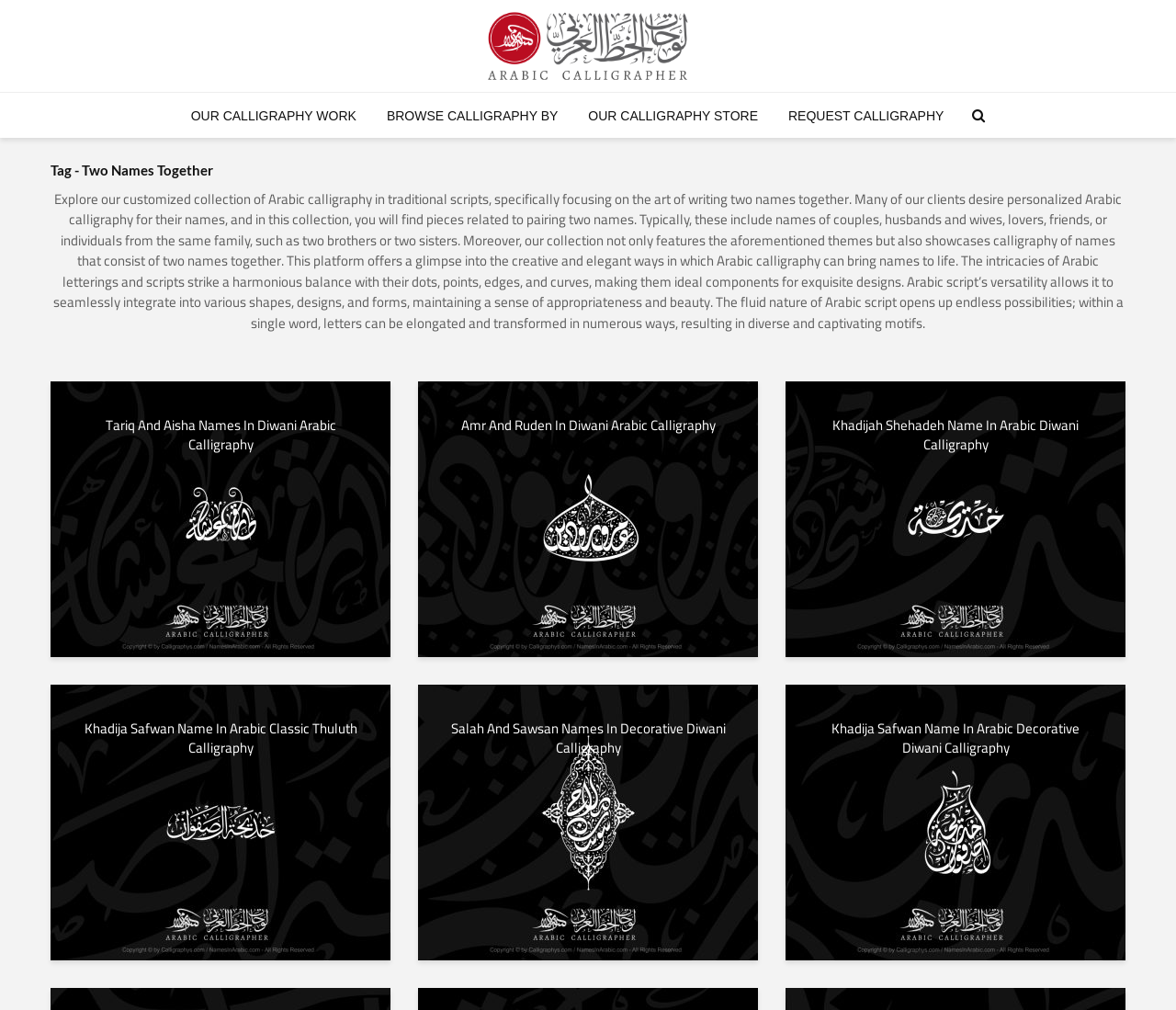Identify the bounding box coordinates for the region of the element that should be clicked to carry out the instruction: "Browse calligraphy by". The bounding box coordinates should be four float numbers between 0 and 1, i.e., [left, top, right, bottom].

[0.317, 0.092, 0.486, 0.137]